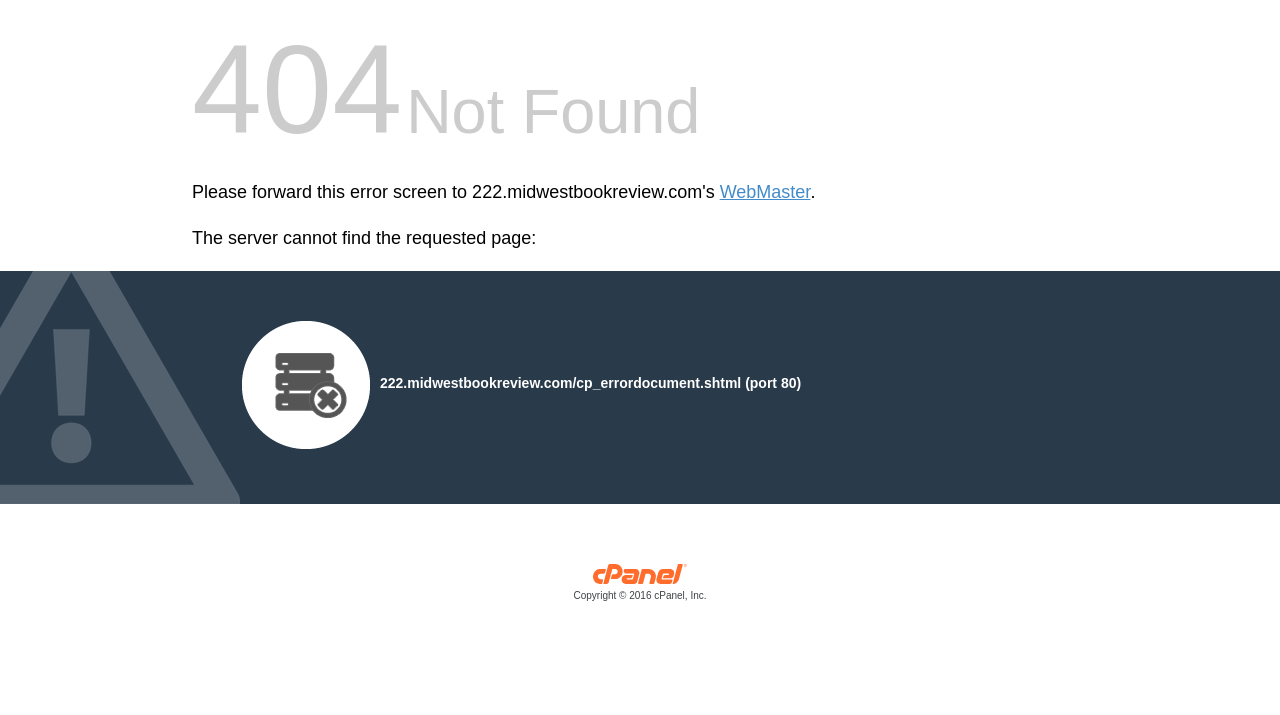Predict the bounding box of the UI element based on the description: "WebMaster". The coordinates should be four float numbers between 0 and 1, formatted as [left, top, right, bottom].

[0.562, 0.255, 0.633, 0.283]